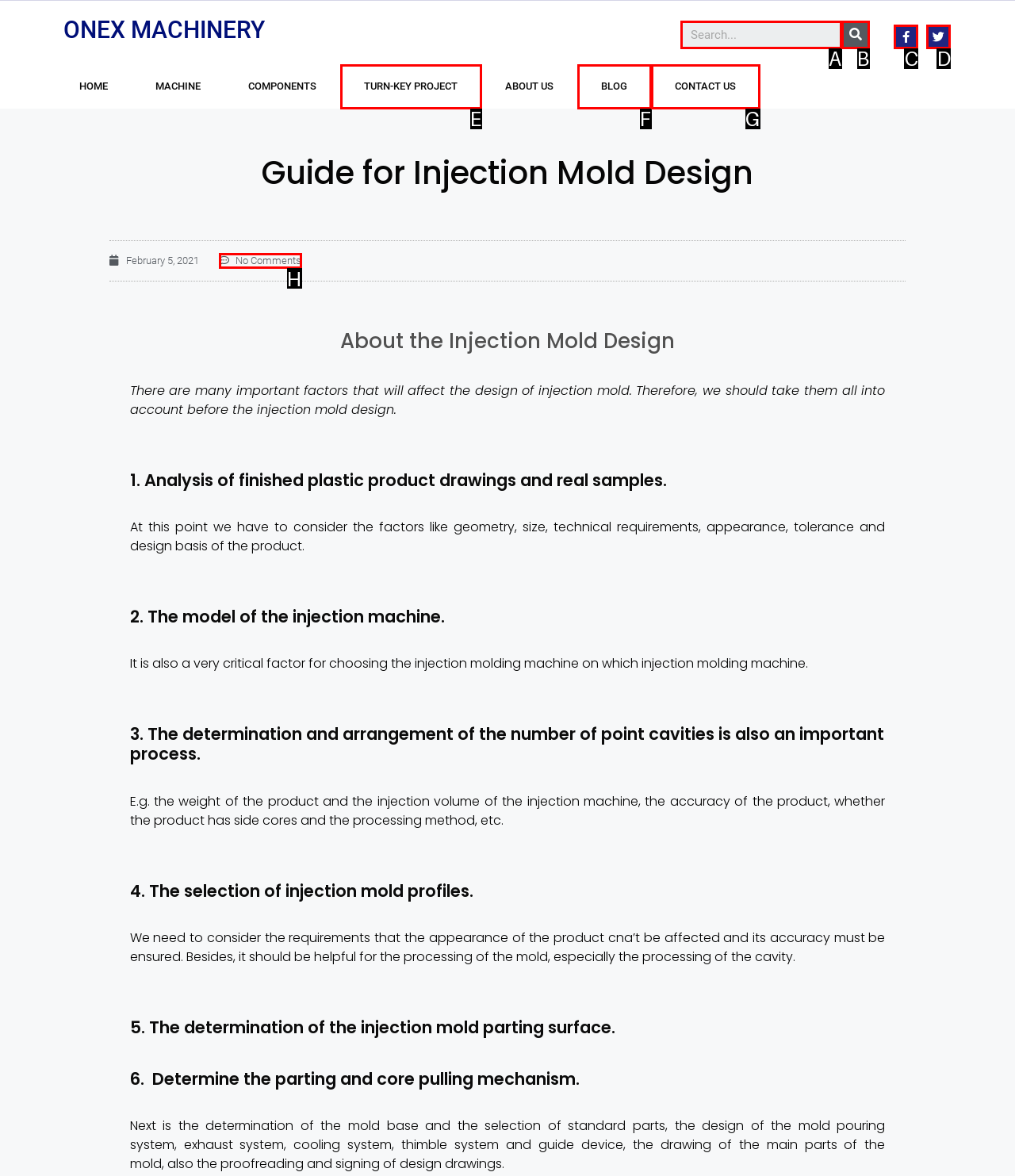Tell me the letter of the HTML element that best matches the description: parent_node: Search name="s" placeholder="Search..." title="Search" from the provided options.

A